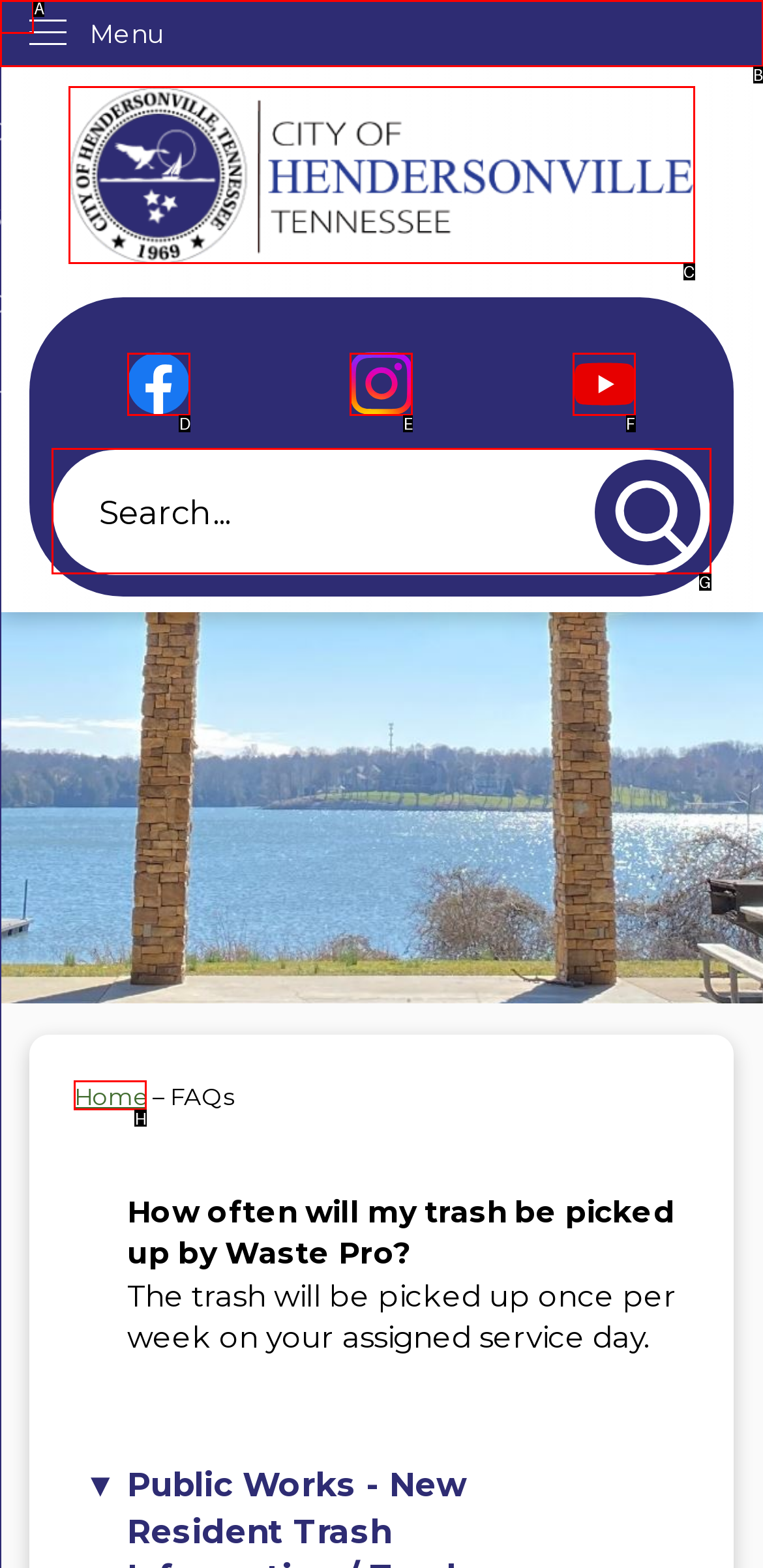Based on the task: Search for something, which UI element should be clicked? Answer with the letter that corresponds to the correct option from the choices given.

G